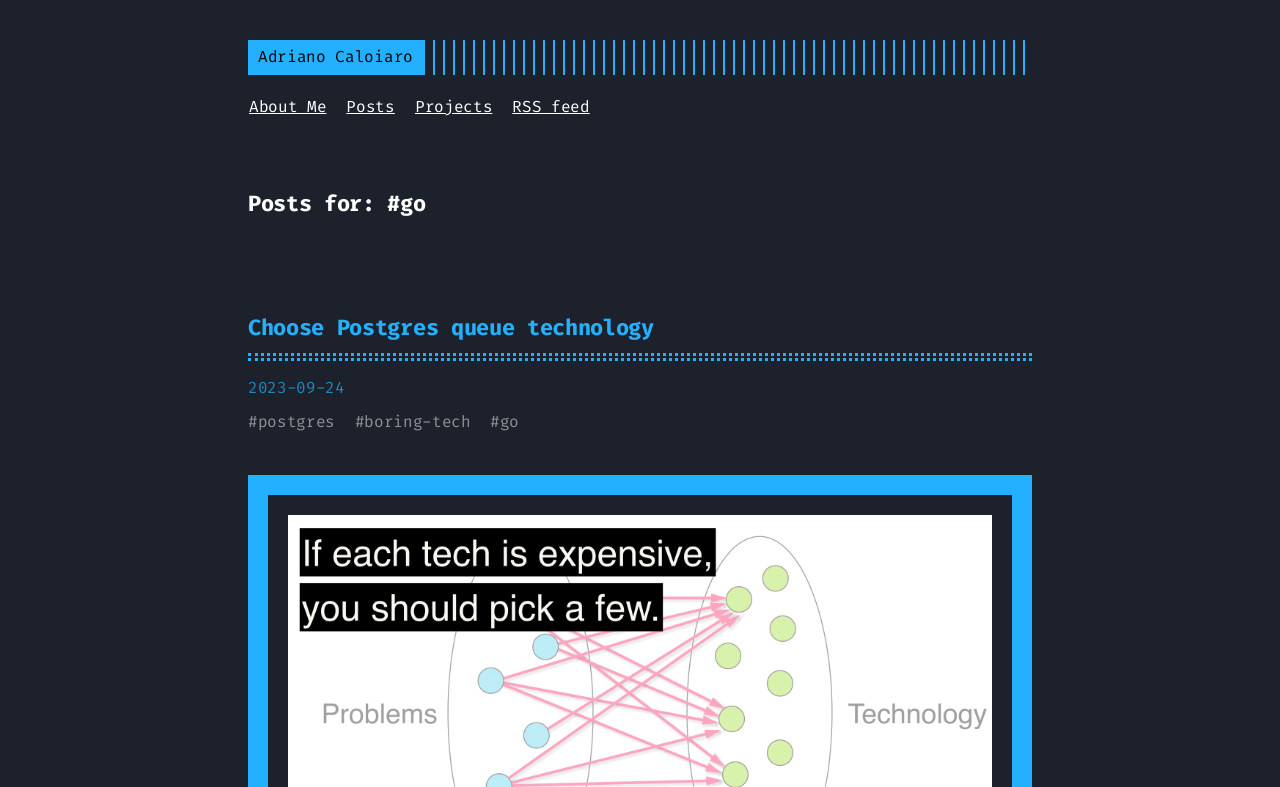Find the bounding box of the web element that fits this description: "About Me".

[0.195, 0.122, 0.255, 0.148]